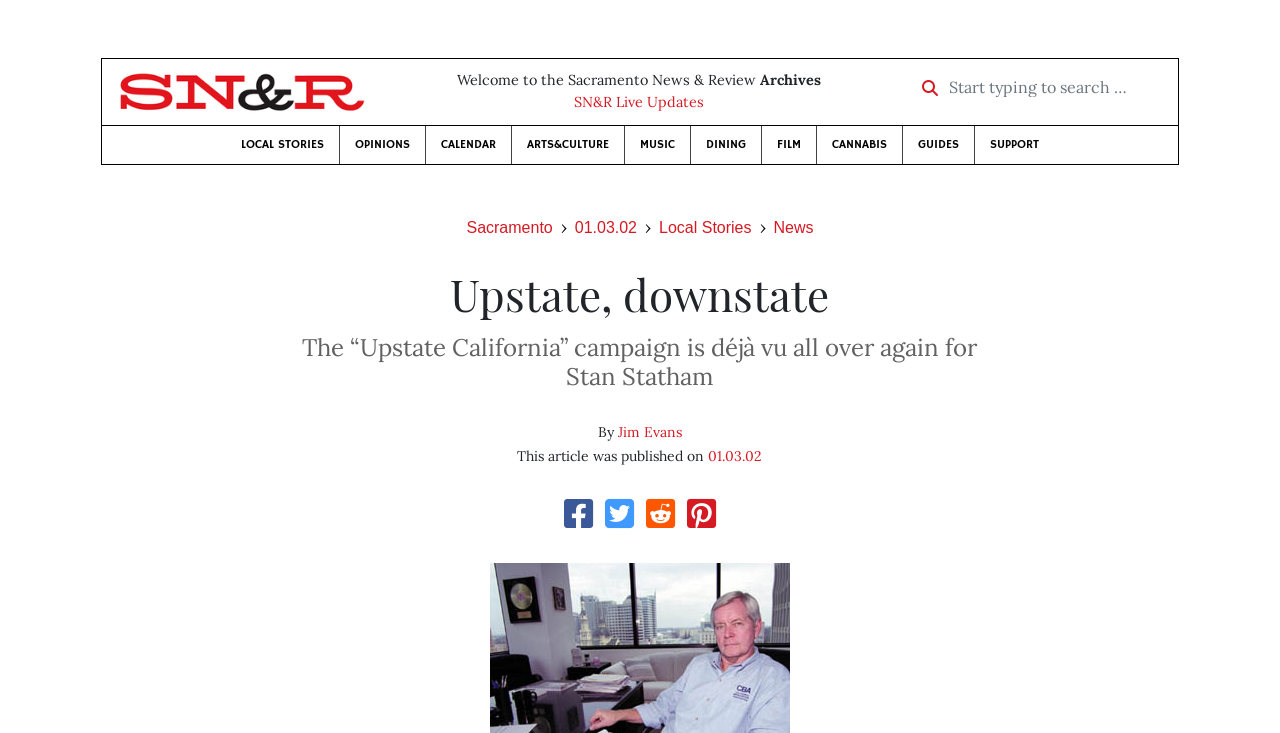Given the element description, predict the bounding box coordinates in the format (top-left x, top-left y, bottom-right x, bottom-right y). Make sure all values are between 0 and 1. Here is the element description: SN&R Live Updates

[0.448, 0.127, 0.55, 0.151]